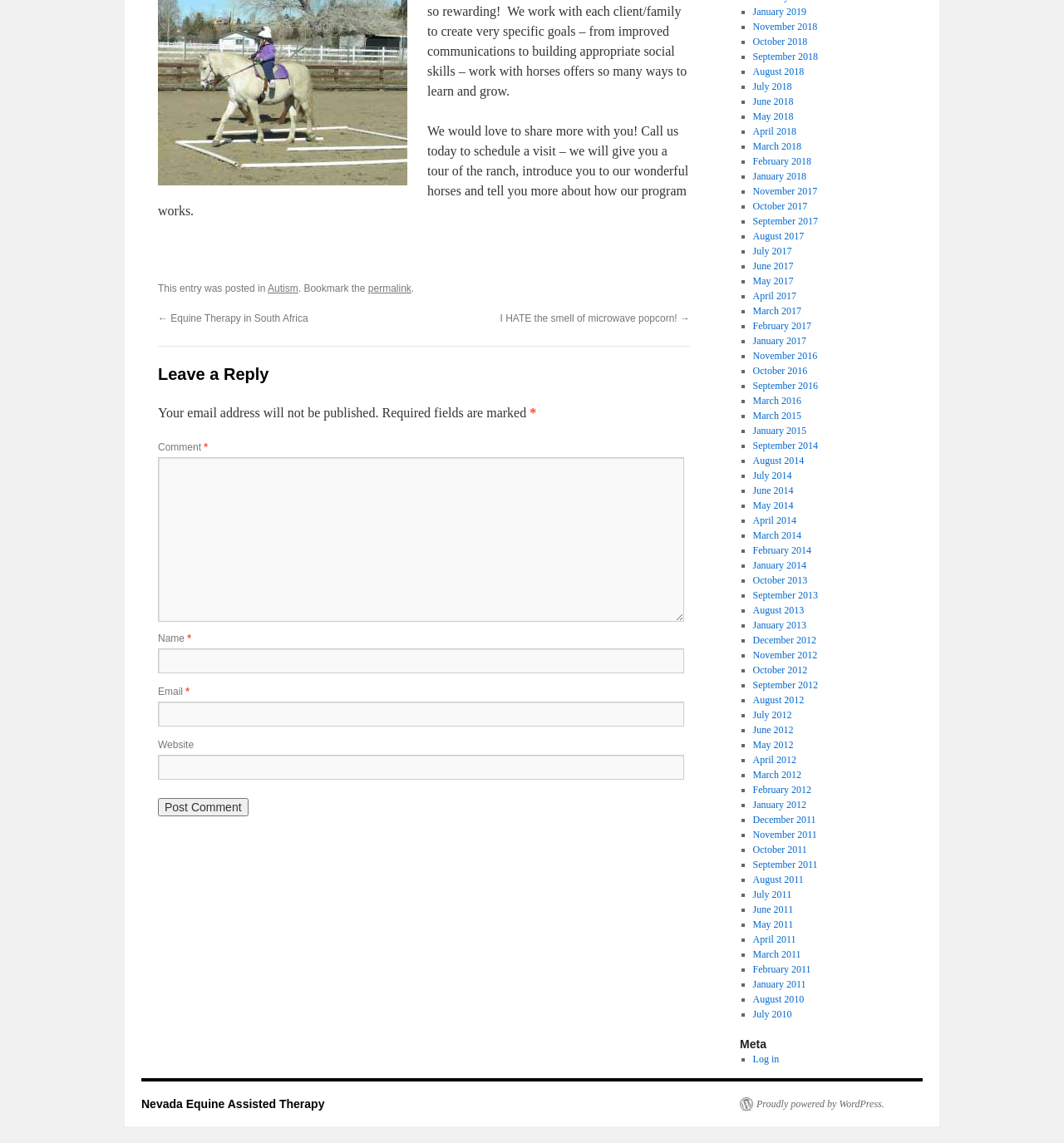Please determine the bounding box coordinates, formatted as (top-left x, top-left y, bottom-right x, bottom-right y), with all values as floating point numbers between 0 and 1. Identify the bounding box of the region described as: Nevada Equine Assisted Therapy

[0.133, 0.96, 0.305, 0.972]